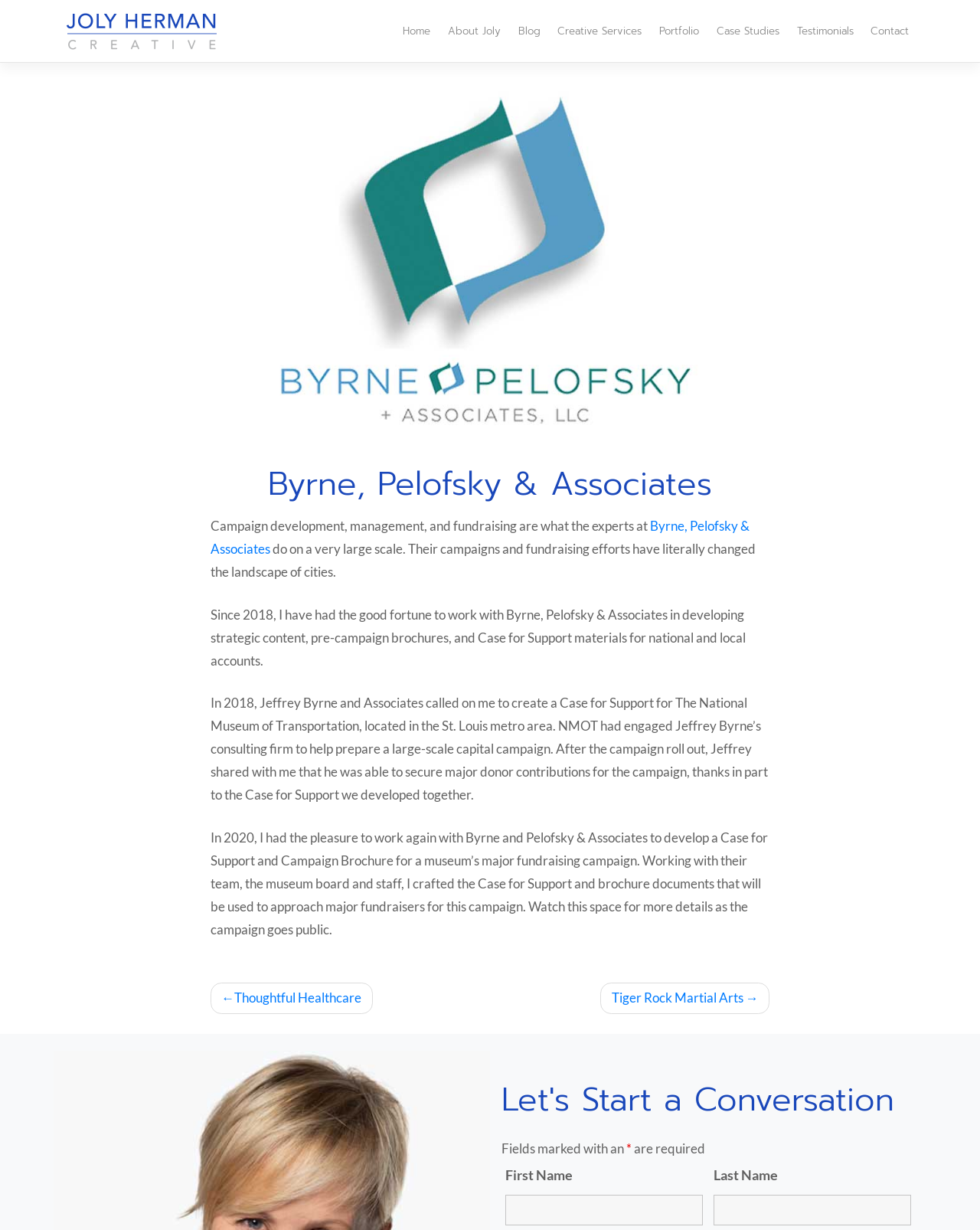Pinpoint the bounding box coordinates of the clickable element needed to complete the instruction: "Click the 'http://rmtsdc.com/property' link for directions". The coordinates should be provided as four float numbers between 0 and 1: [left, top, right, bottom].

None